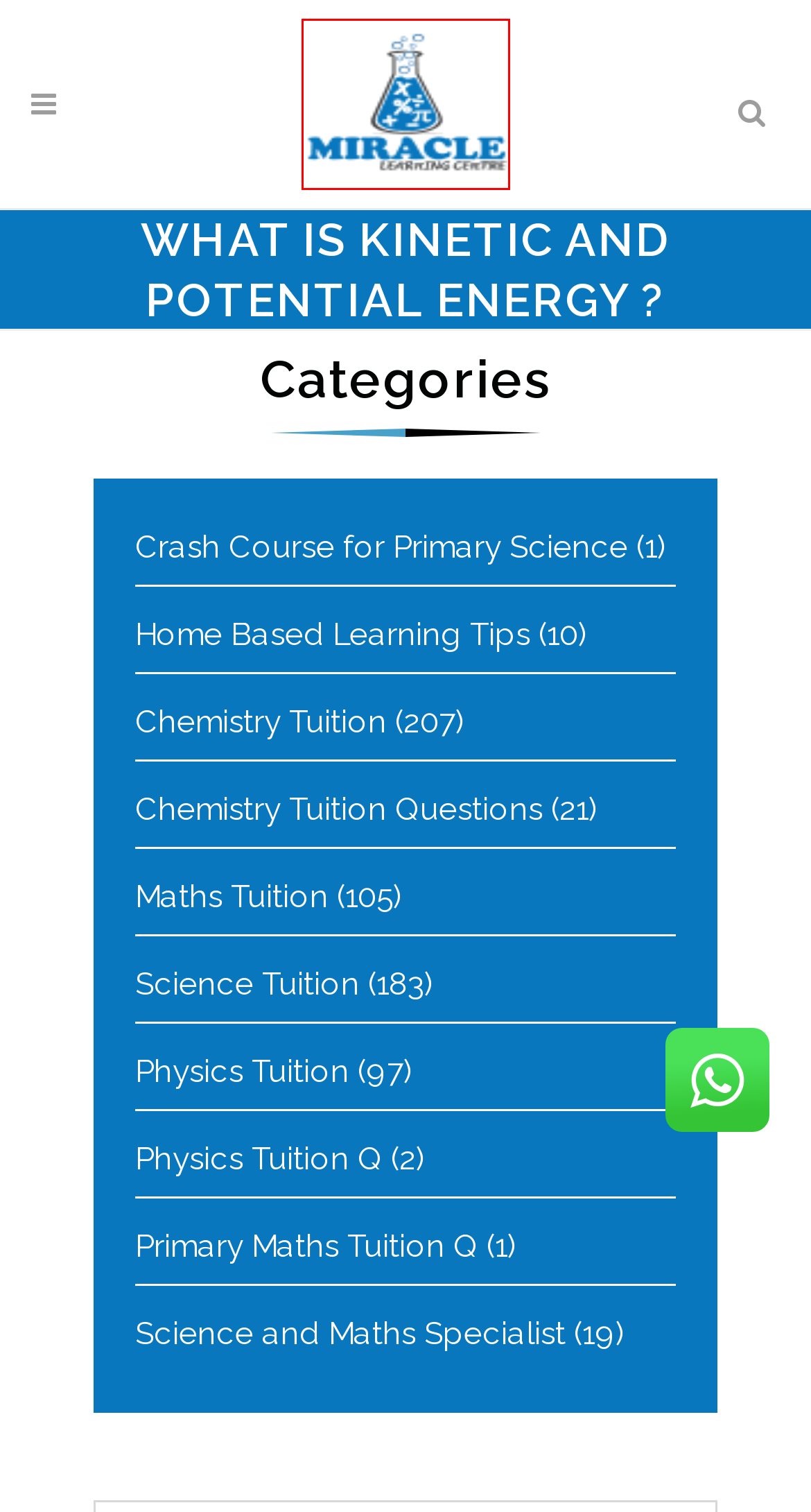Analyze the screenshot of a webpage that features a red rectangle bounding box. Pick the webpage description that best matches the new webpage you would see after clicking on the element within the red bounding box. Here are the candidates:
A. A Level Physics Tuition Questions | Physics Tuition
B. Crash Course for Primary Science Archives - Miracle Learning Centre
C. Science Tuition - Miracle Learning Centre
D. Best Science Tuition in Singapore to Unlock Brilliance
E. A level Physics Tuition | Physics Tuition | JC Physics Tuition
F. Home Based Learning Tips Archives - Miracle Learning Centre
G. Primary Maths Tuition Questions - Miracle Learning Centre
H. A Level Maths Tuition | Math Tutor - Miracle Learning Centre

D